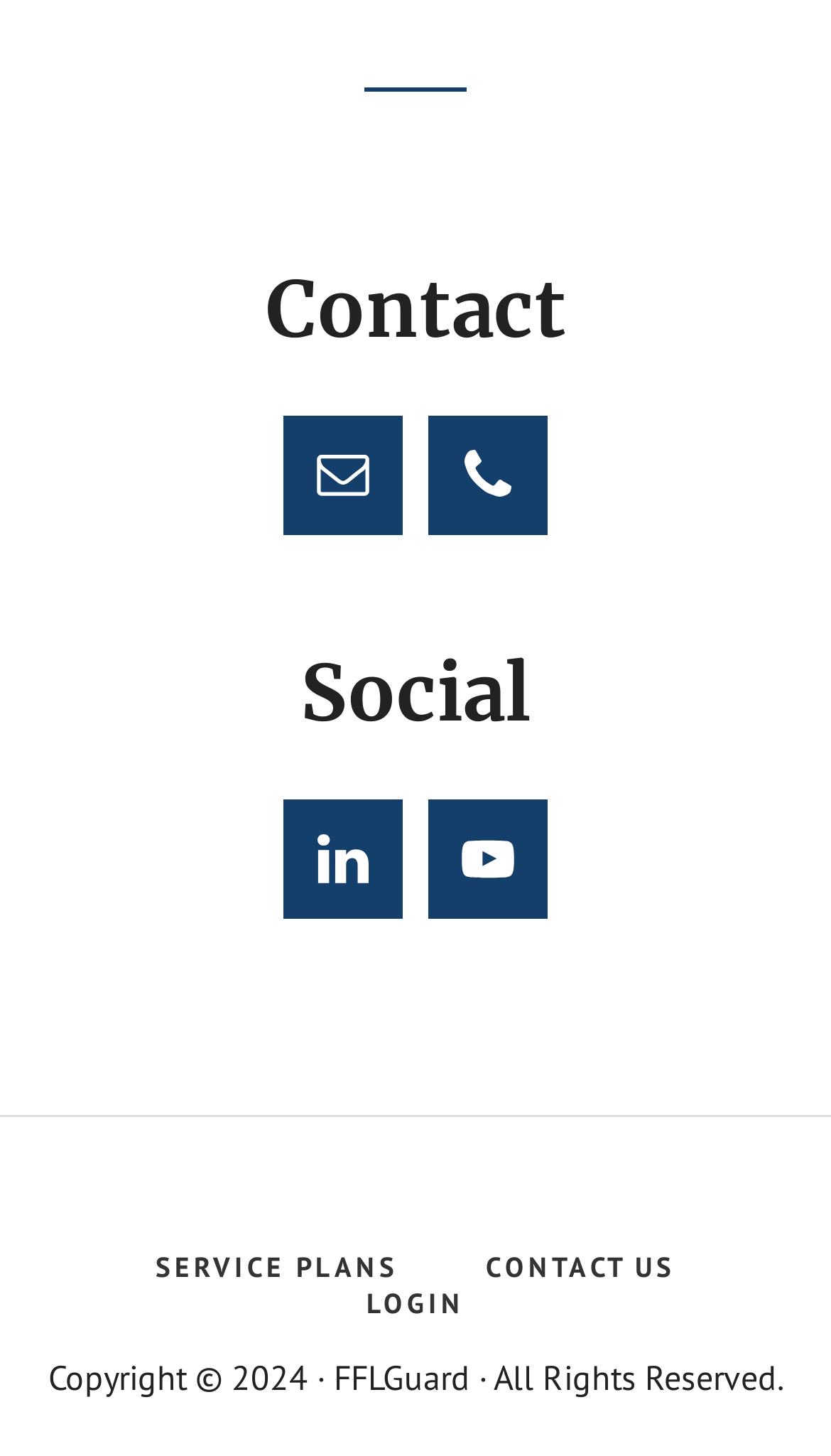How many social media links are there?
Please give a detailed and thorough answer to the question, covering all relevant points.

I found two links with images, 'LinkedIn' and 'YouTube', which are social media links. They are represented by the 'link' elements with OCR text 'LinkedIn' and 'YouTube' respectively.